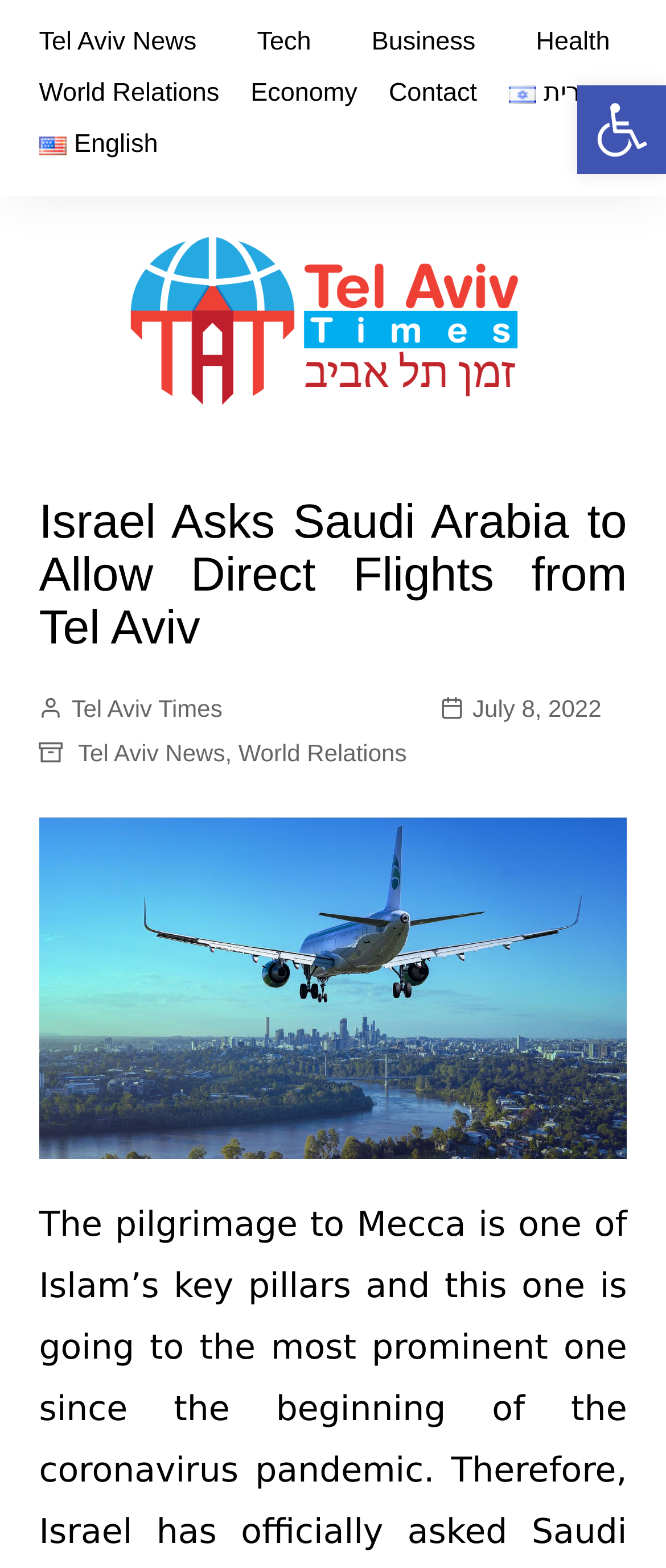Based on the element description World Relations, identify the bounding box coordinates for the UI element. The coordinates should be in the format (top-left x, top-left y, bottom-right x, bottom-right y) and within the 0 to 1 range.

[0.058, 0.044, 0.329, 0.076]